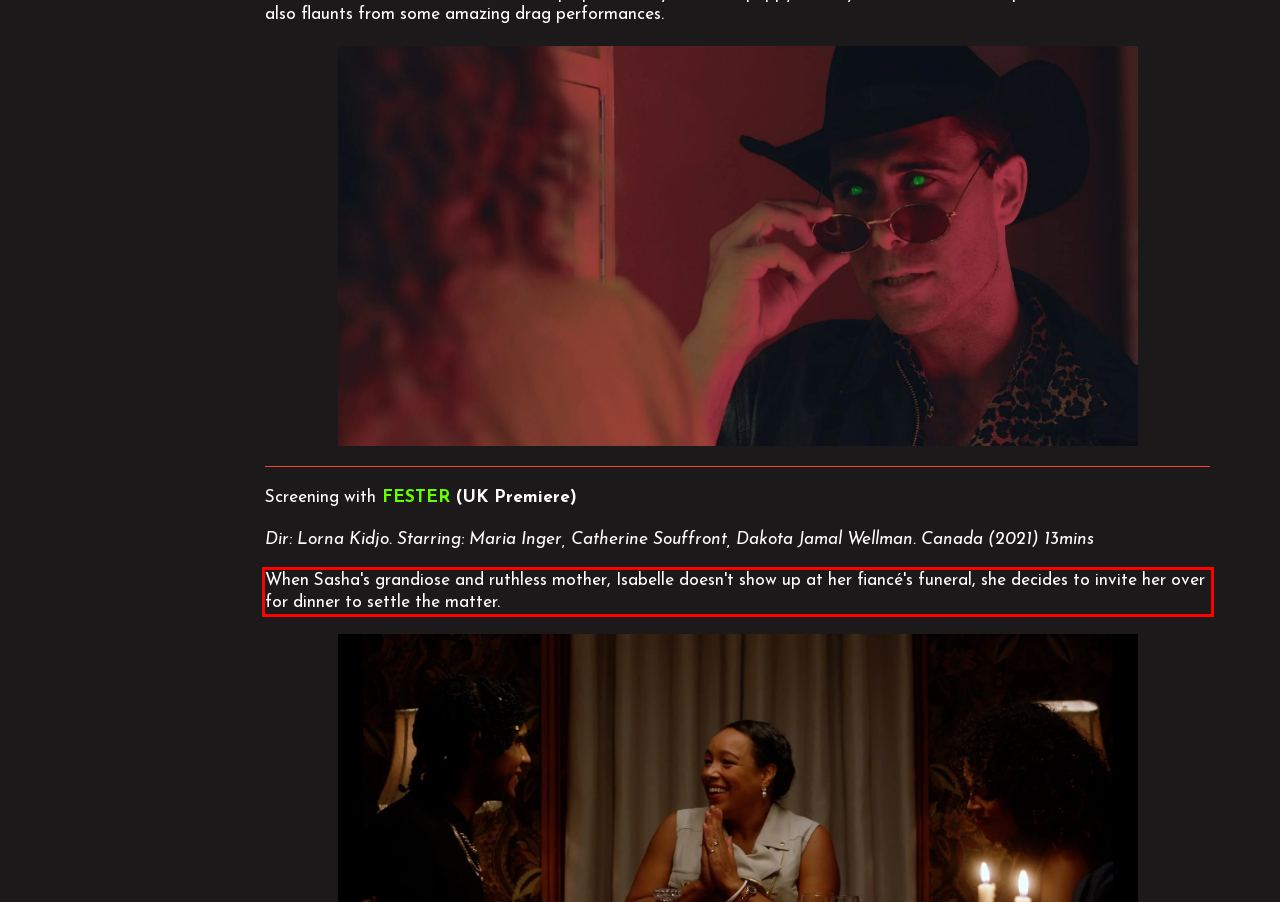You are given a screenshot of a webpage with a UI element highlighted by a red bounding box. Please perform OCR on the text content within this red bounding box.

When Sasha's grandiose and ruthless mother, Isabelle doesn't show up at her fiancé's funeral, she decides to invite her over for dinner to settle the matter.